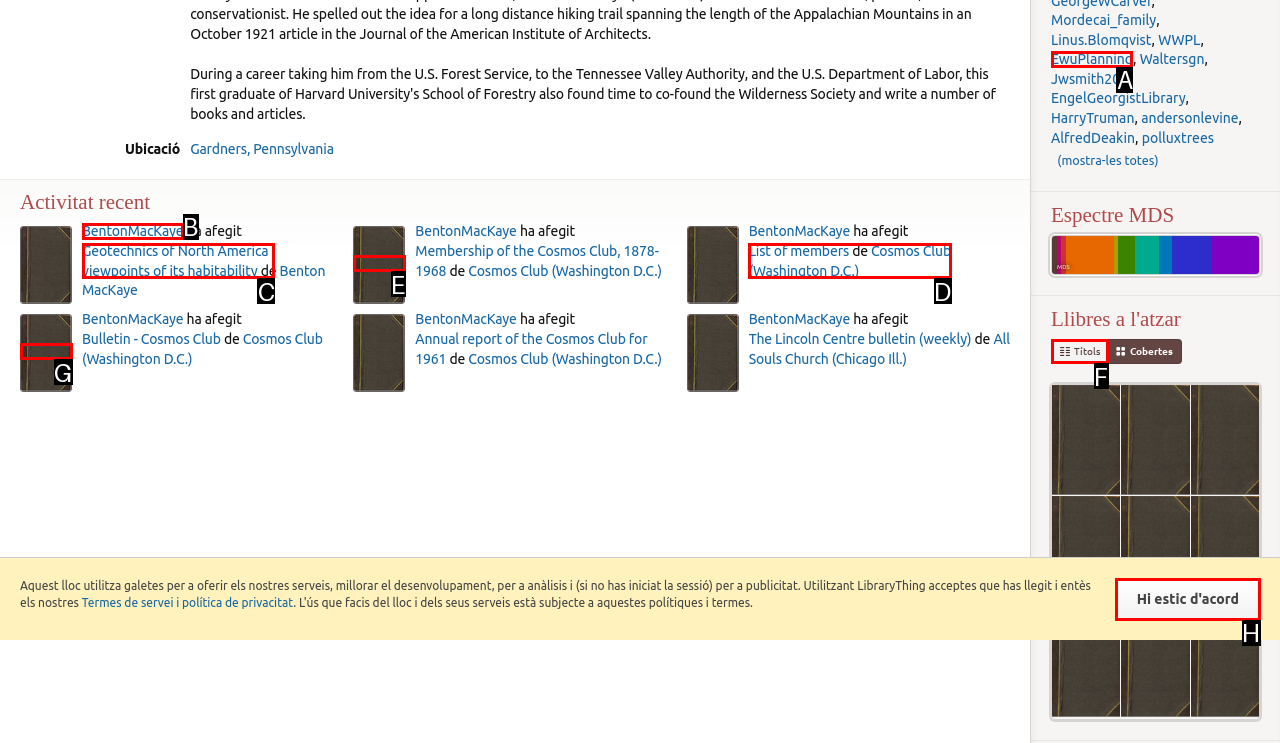Point out the option that best suits the description: Hi estic d'acord
Indicate your answer with the letter of the selected choice.

H